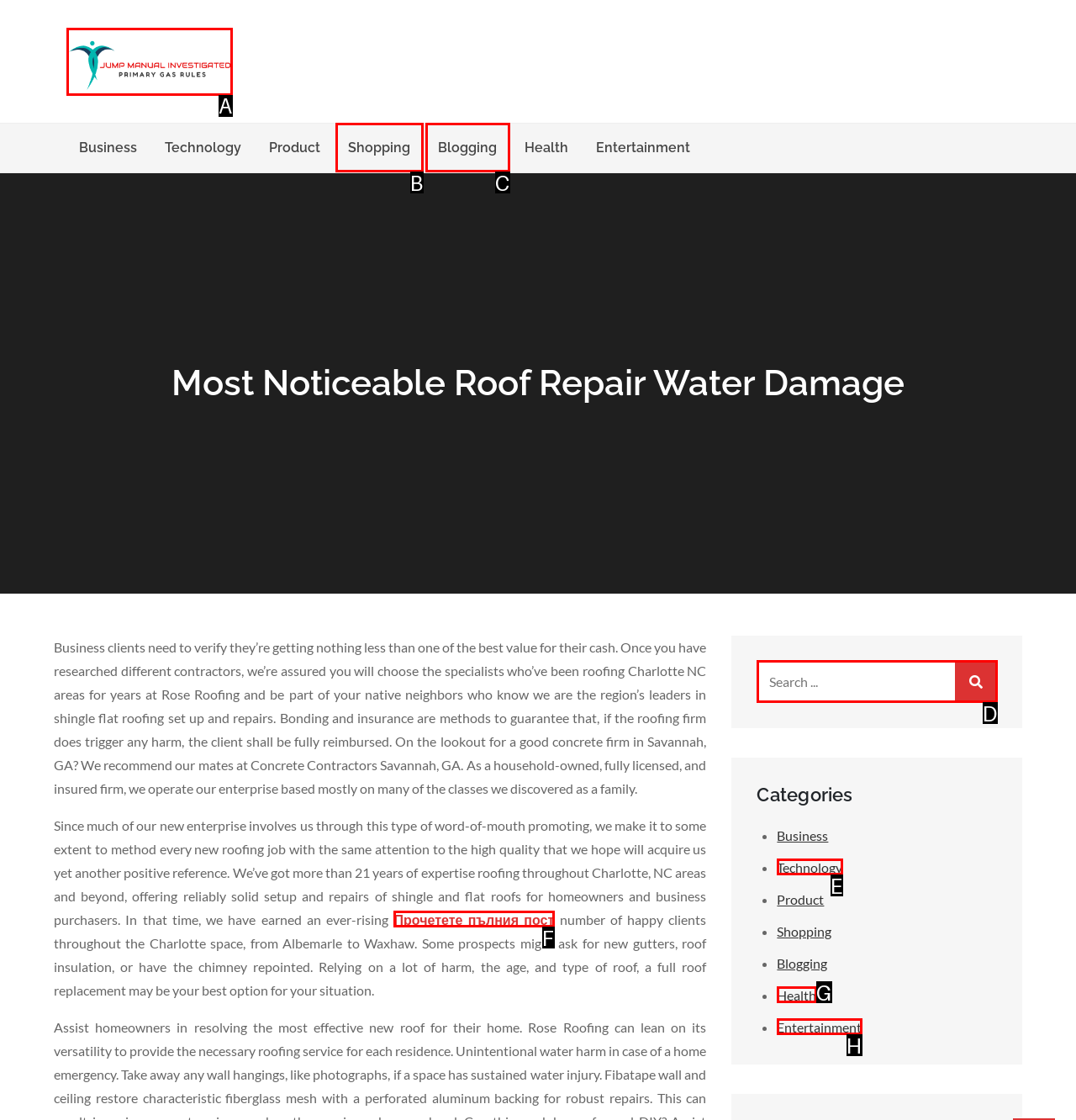Tell me which one HTML element I should click to complete the following task: Click on the 'Jump Manual Investigated' link Answer with the option's letter from the given choices directly.

A